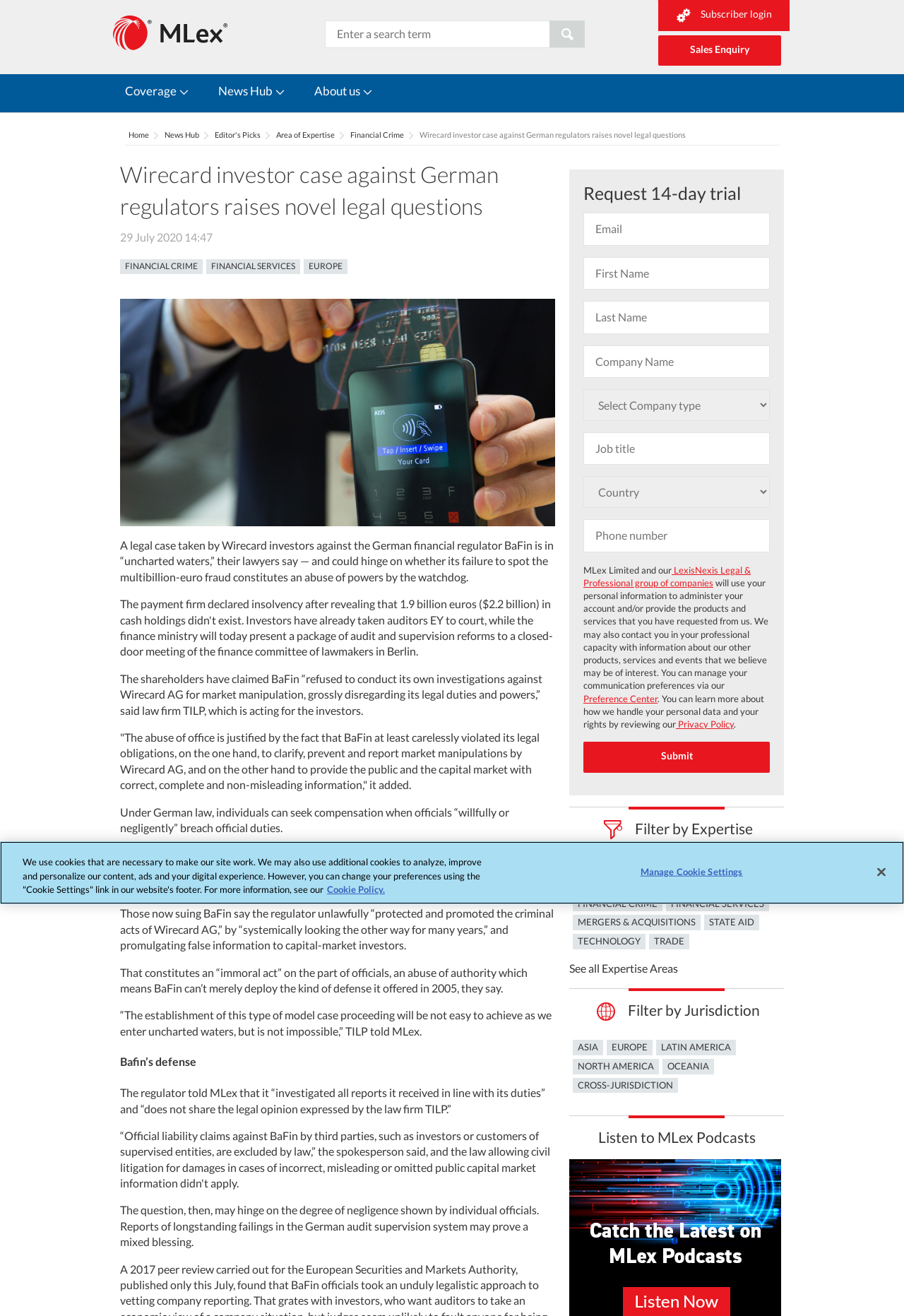What is the name of the German financial regulator mentioned in the article?
Please ensure your answer is as detailed and informative as possible.

The article mentions that Wirecard investors are taking a legal case against the German financial regulator, which is identified as BaFin.